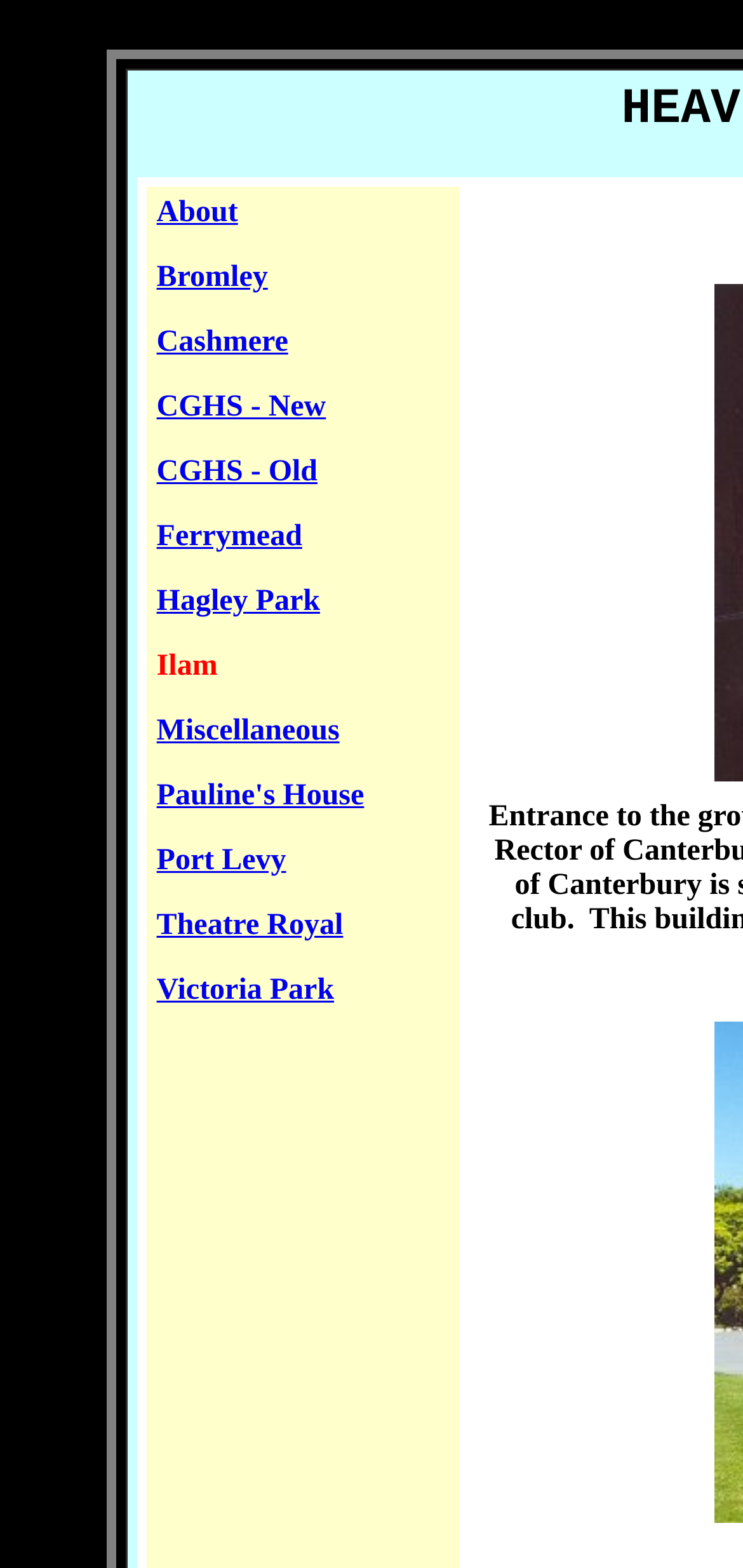Using floating point numbers between 0 and 1, provide the bounding box coordinates in the format (top-left x, top-left y, bottom-right x, bottom-right y). Locate the UI element described here: CGHS - New

[0.211, 0.25, 0.439, 0.27]